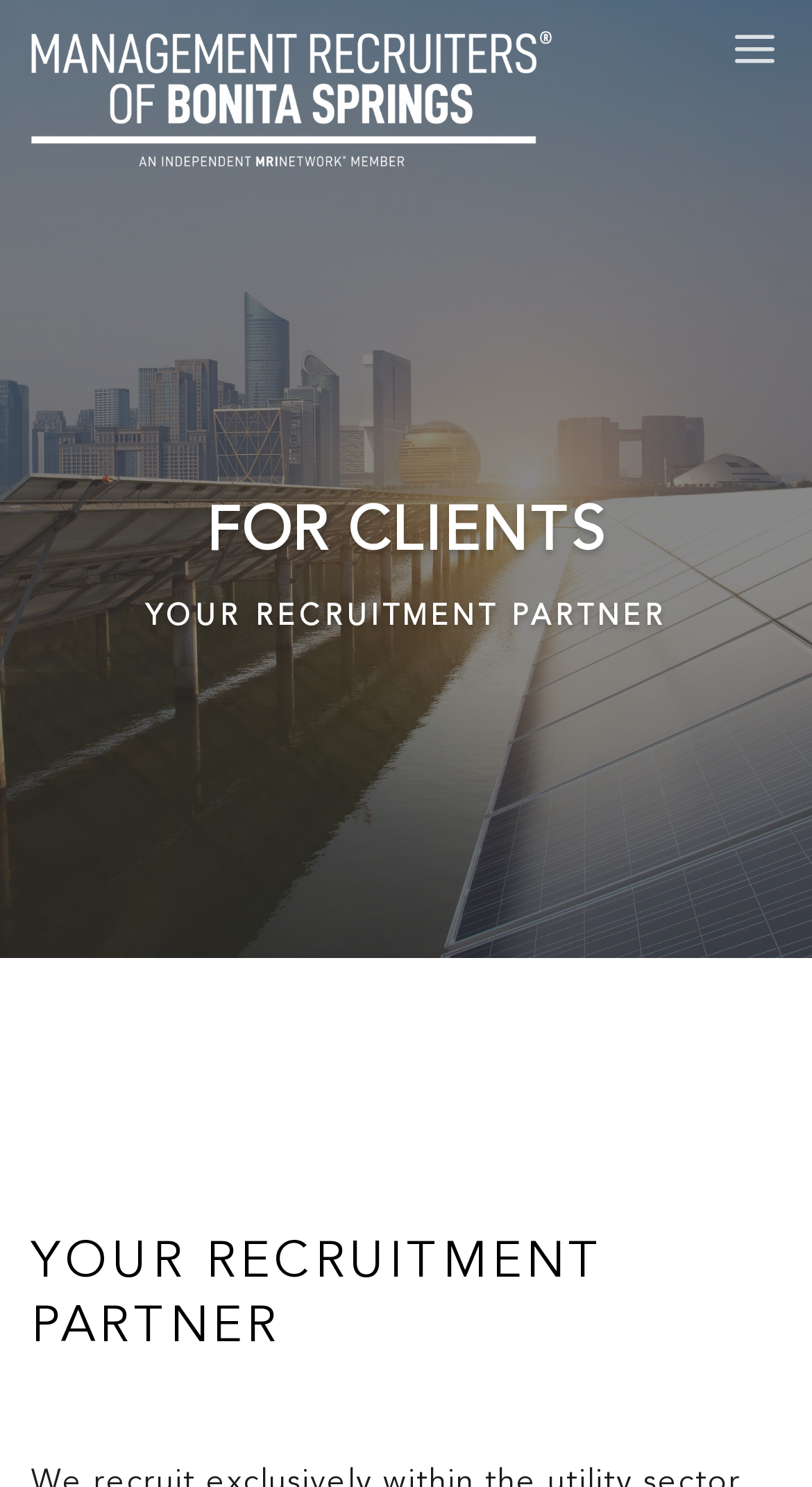Locate the bounding box of the user interface element based on this description: "Menu".

[0.9, 0.0, 0.962, 0.066]